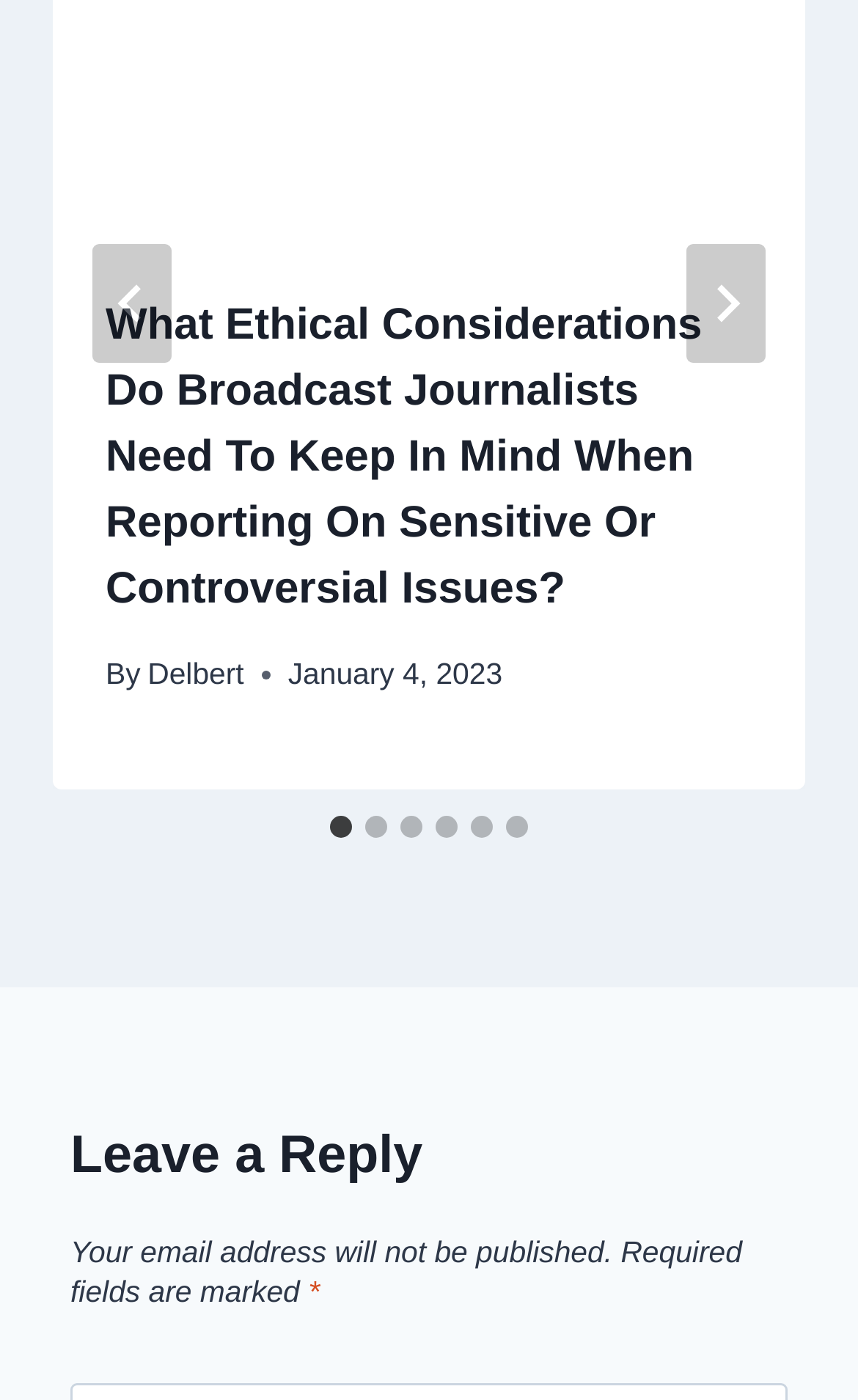Who is the author of the article?
Carefully analyze the image and provide a thorough answer to the question.

I found the author's name by looking at the text next to the 'By' label, which is 'Delbert'. This is likely the author of the article.